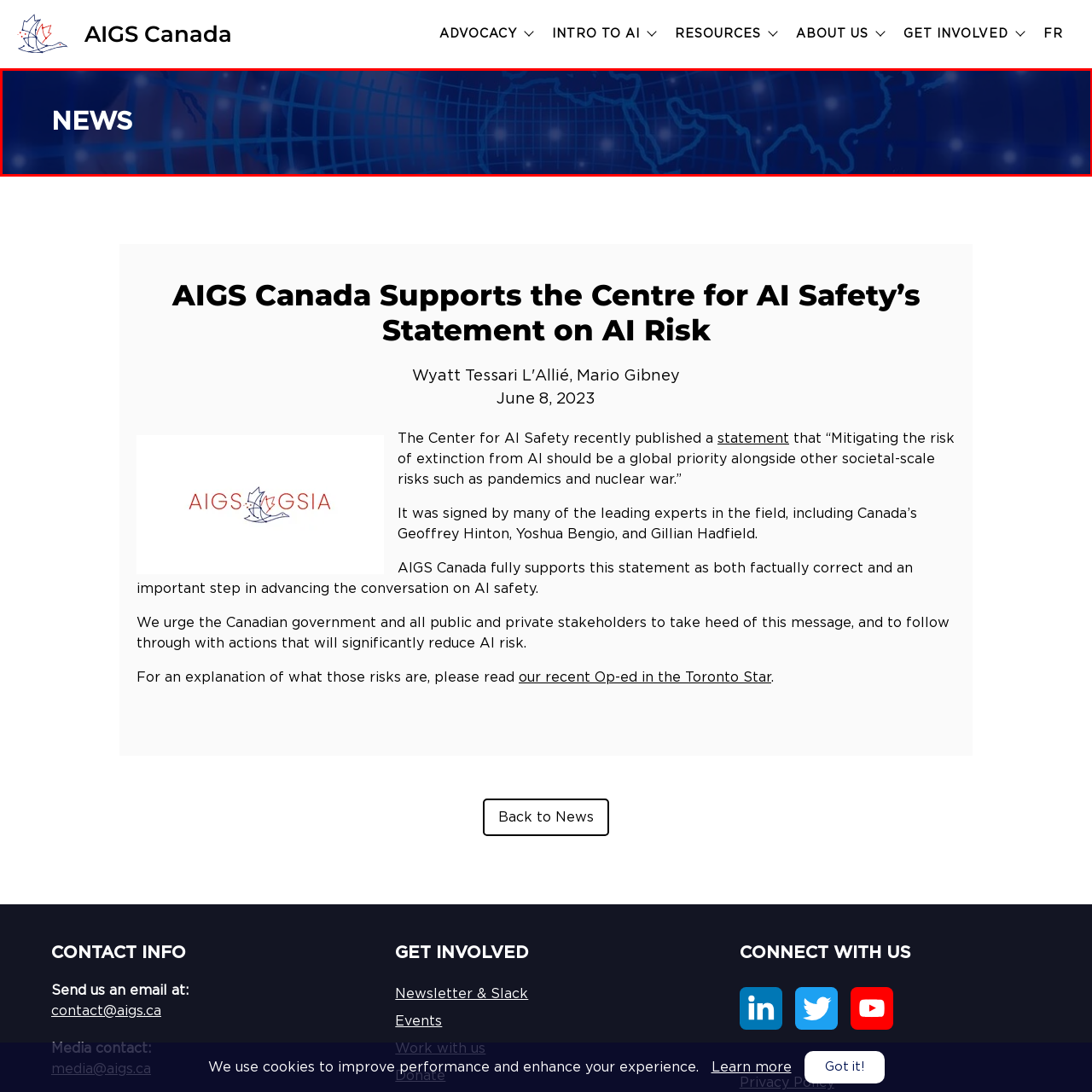Take a close look at the image marked with a red boundary and thoroughly answer the ensuing question using the information observed in the image:
What pattern is stylized on the background?

The background features a grid pattern, which implies a global perspective, possibly hinting at the international scope of AIGS Canada's advocacy efforts concerning AI safety.